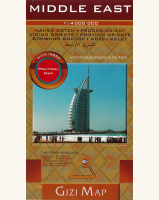Based on the image, please elaborate on the answer to the following question:
What is the brand of the map?

The triangular logo at the bottom of the cover is the brand identifier, indicating that this map is a product of Gizi Map, a well-known publisher of maps and travel guides.